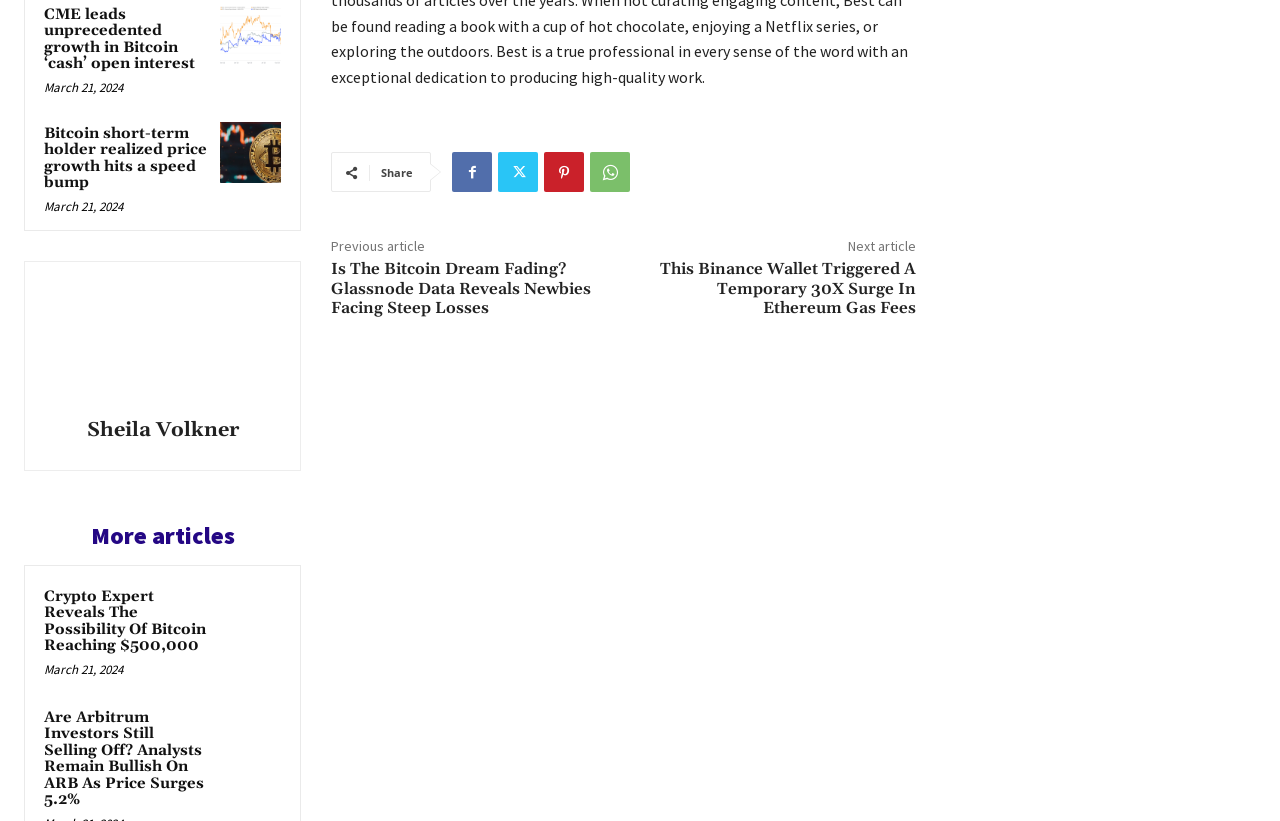Determine the bounding box coordinates for the HTML element mentioned in the following description: "parent_node: Sheila Volkner title="Sheila Volkner"". The coordinates should be a list of four floats ranging from 0 to 1, represented as [left, top, right, bottom].

[0.08, 0.344, 0.174, 0.49]